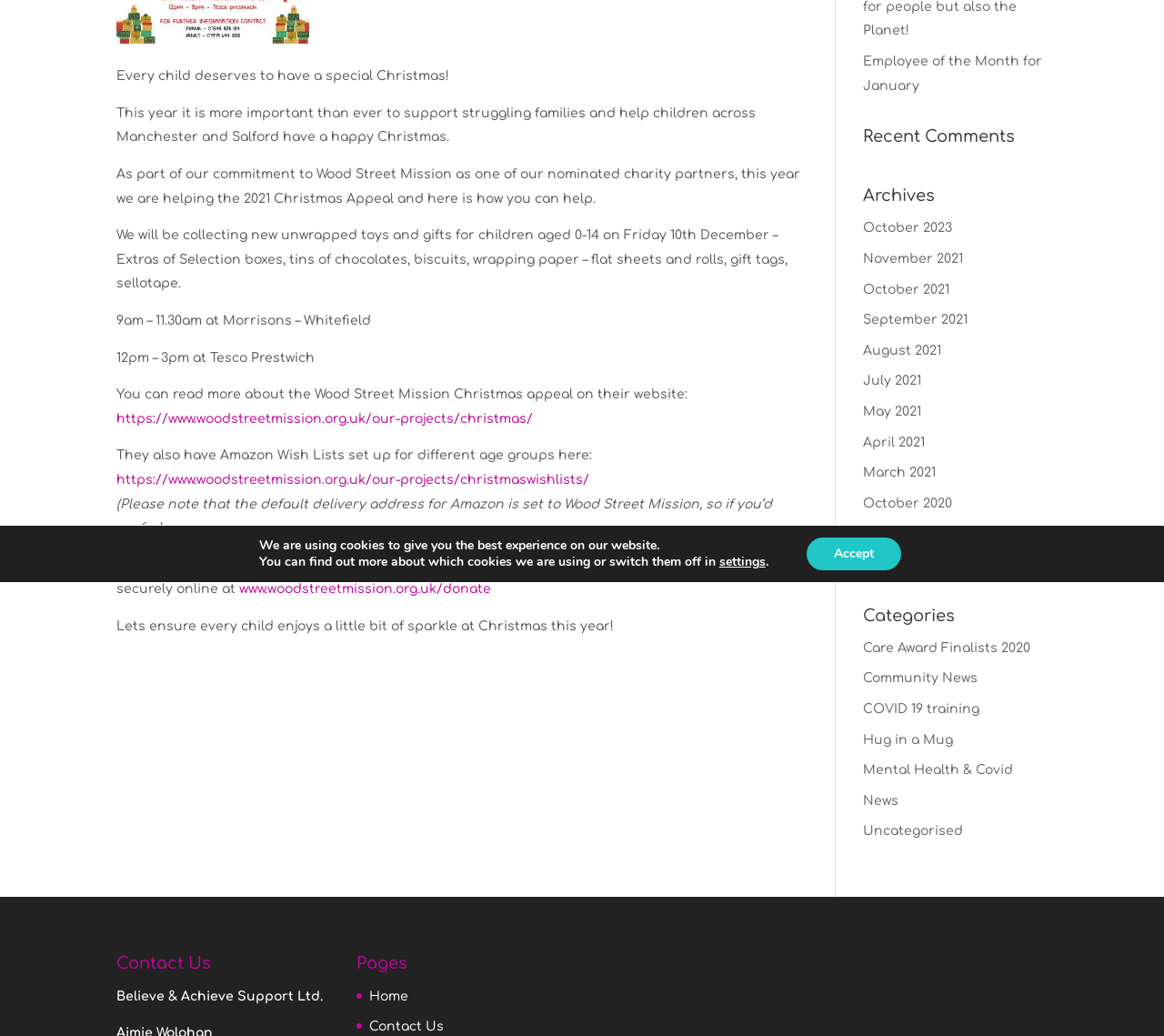Predict the bounding box coordinates for the UI element described as: "May 2020". The coordinates should be four float numbers between 0 and 1, presented as [left, top, right, bottom].

[0.741, 0.538, 0.794, 0.551]